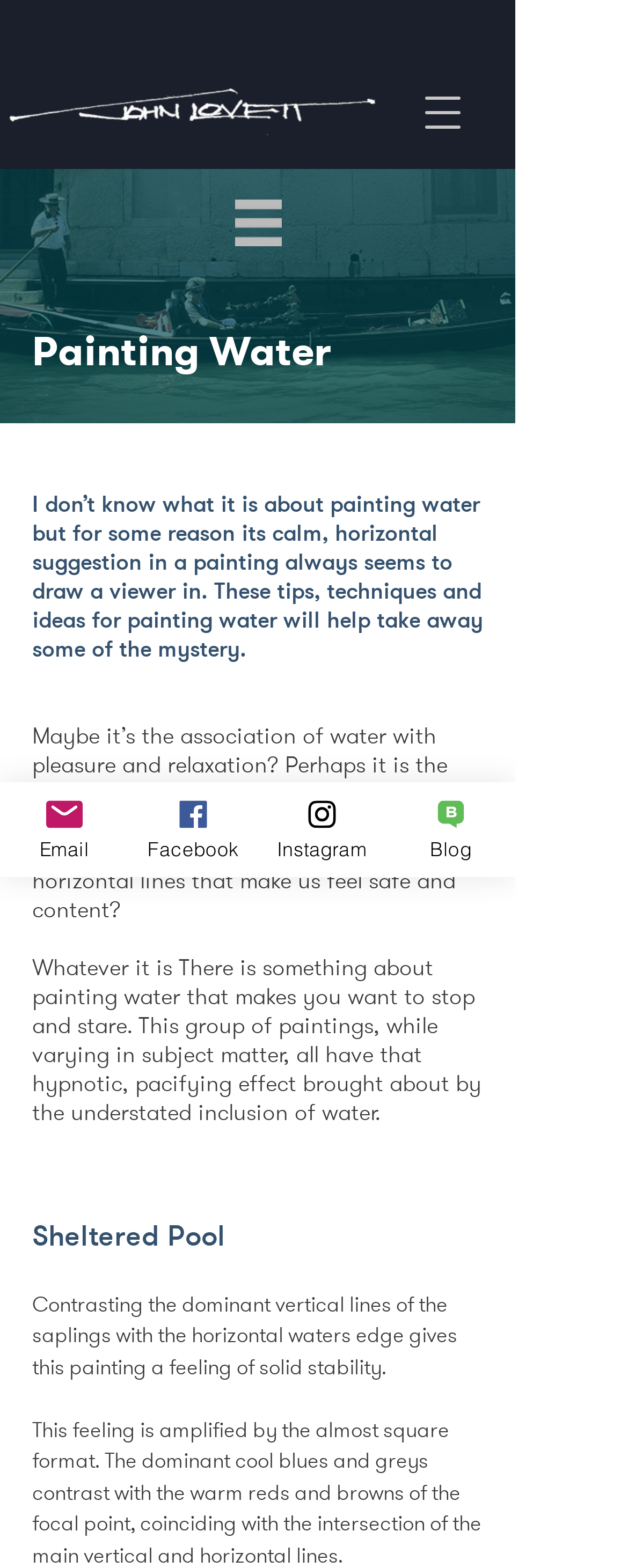What is the subject matter of the painting 'Sheltered Pool'?
Provide an in-depth and detailed explanation in response to the question.

The text 'Contrasting the dominant vertical lines of the saplings with the horizontal waters edge gives this painting a feeling of solid stability.' is associated with the heading 'Sheltered Pool', which implies that the painting is about saplings and water.